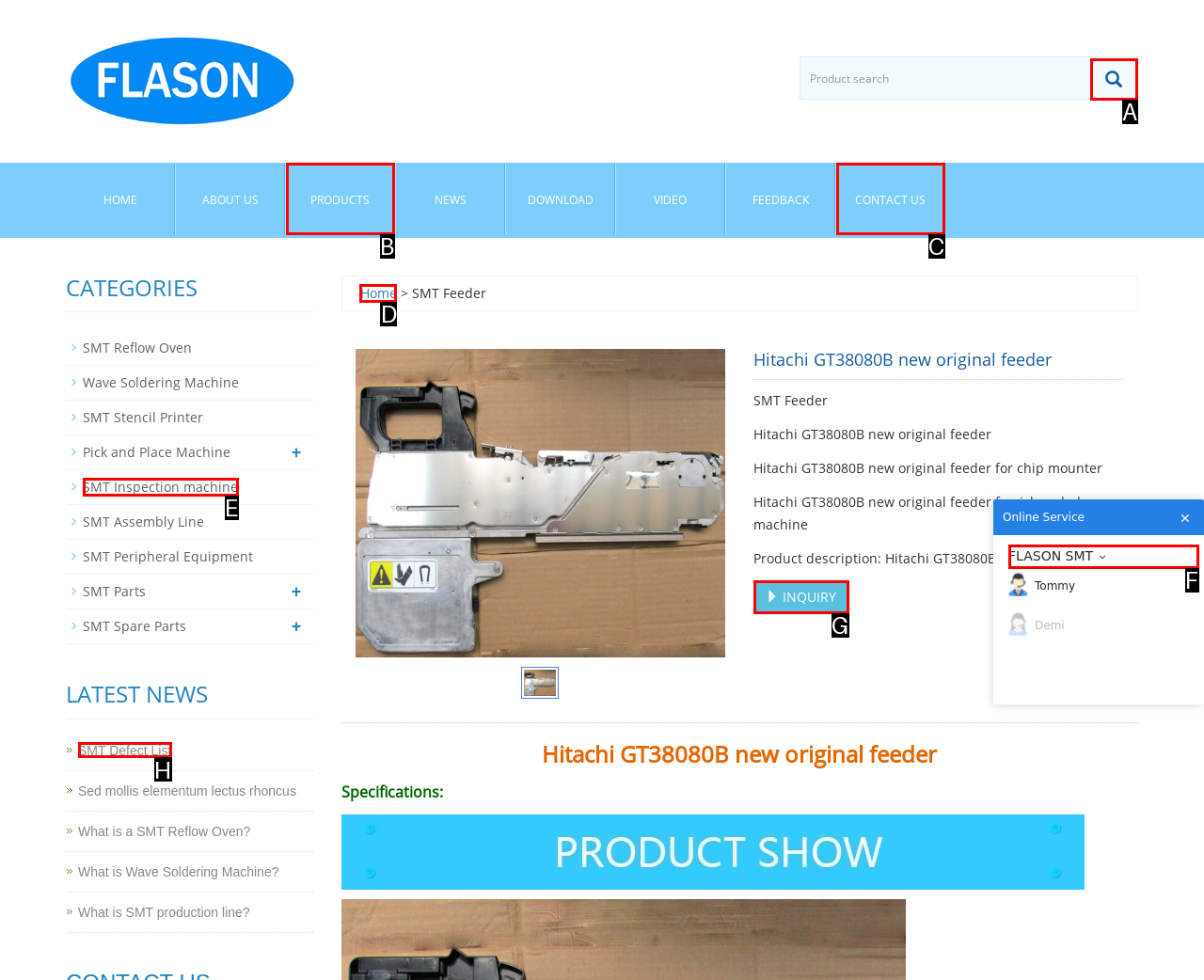Point out the UI element to be clicked for this instruction: Inquire about a product. Provide the answer as the letter of the chosen element.

G